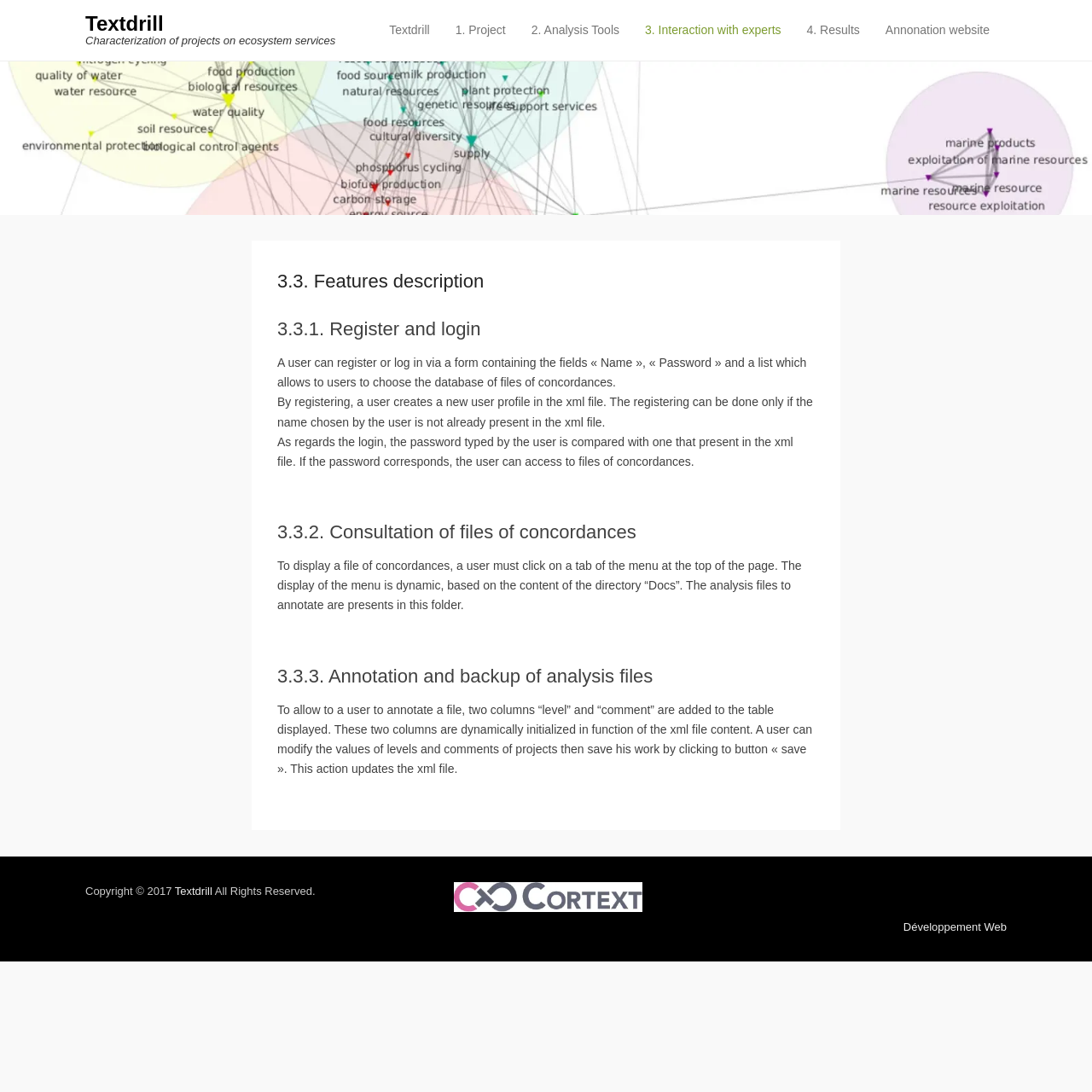Identify the bounding box coordinates for the UI element mentioned here: "3. Interaction with experts". Provide the coordinates as four float values between 0 and 1, i.e., [left, top, right, bottom].

[0.583, 0.02, 0.723, 0.055]